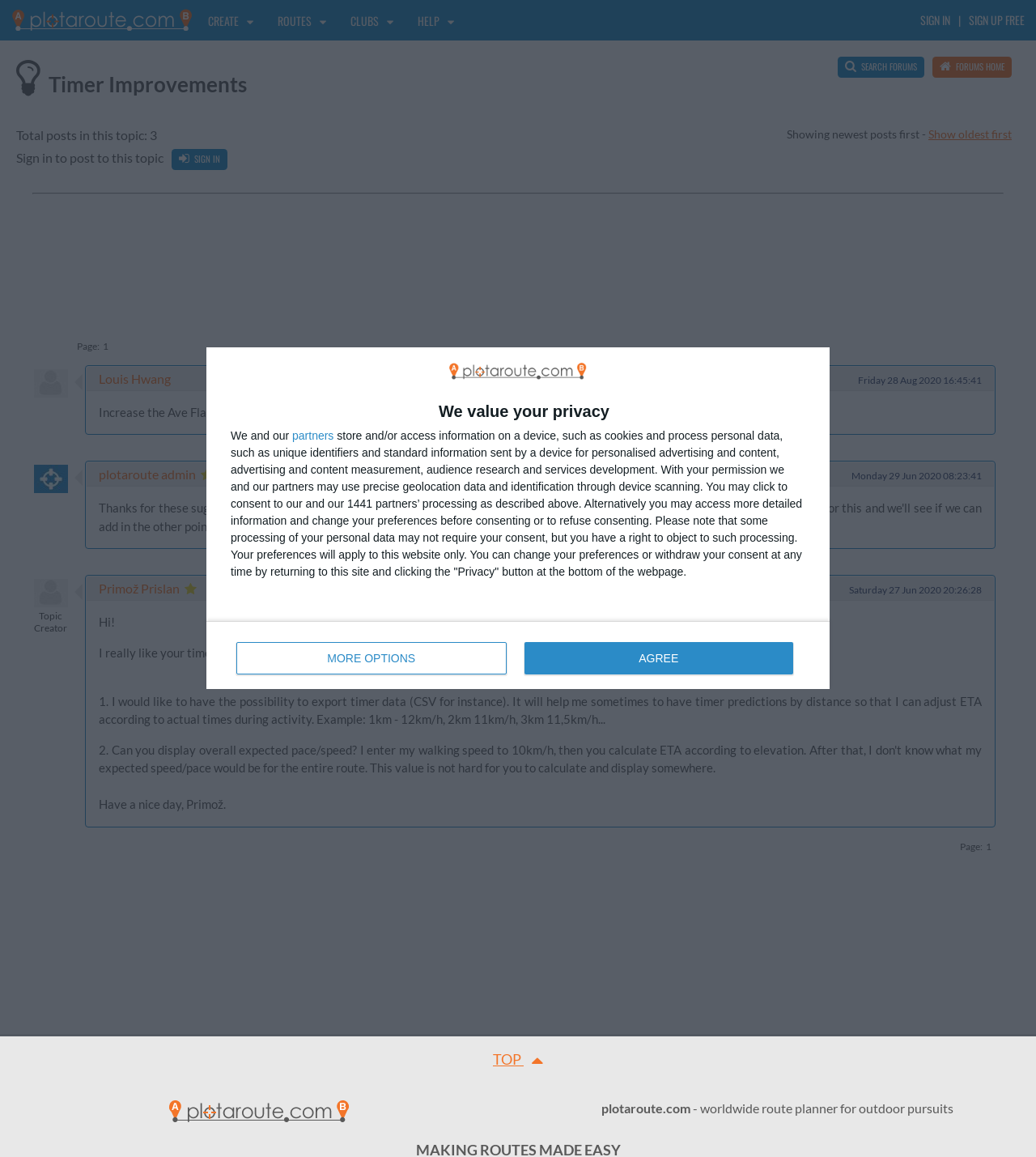Please find the bounding box coordinates of the element that you should click to achieve the following instruction: "Click on the 'Antigo Daily Journal' link". The coordinates should be presented as four float numbers between 0 and 1: [left, top, right, bottom].

None